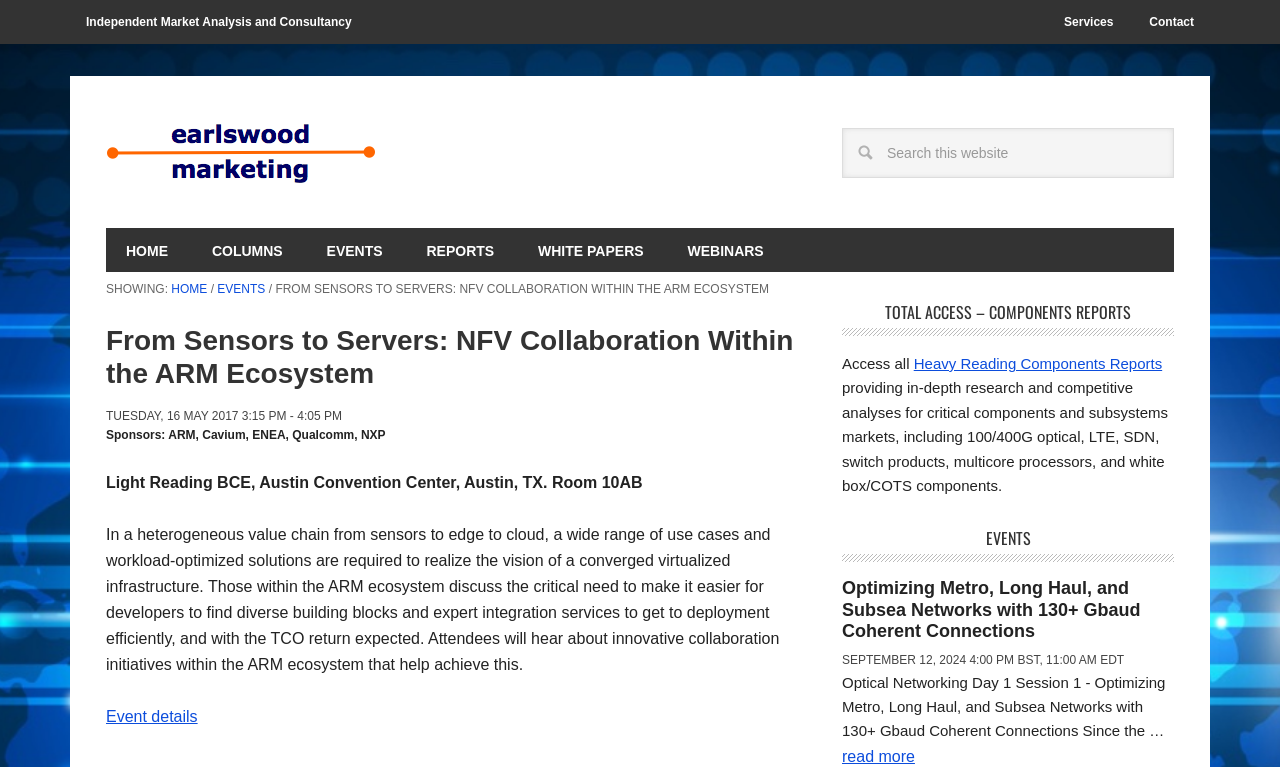What is the name of the company mentioned in the navigation section?
Using the details shown in the screenshot, provide a comprehensive answer to the question.

I found the answer by looking at the navigation section of the webpage, specifically the link with the text 'EARLSWOOD MARKETING LIMITED'.